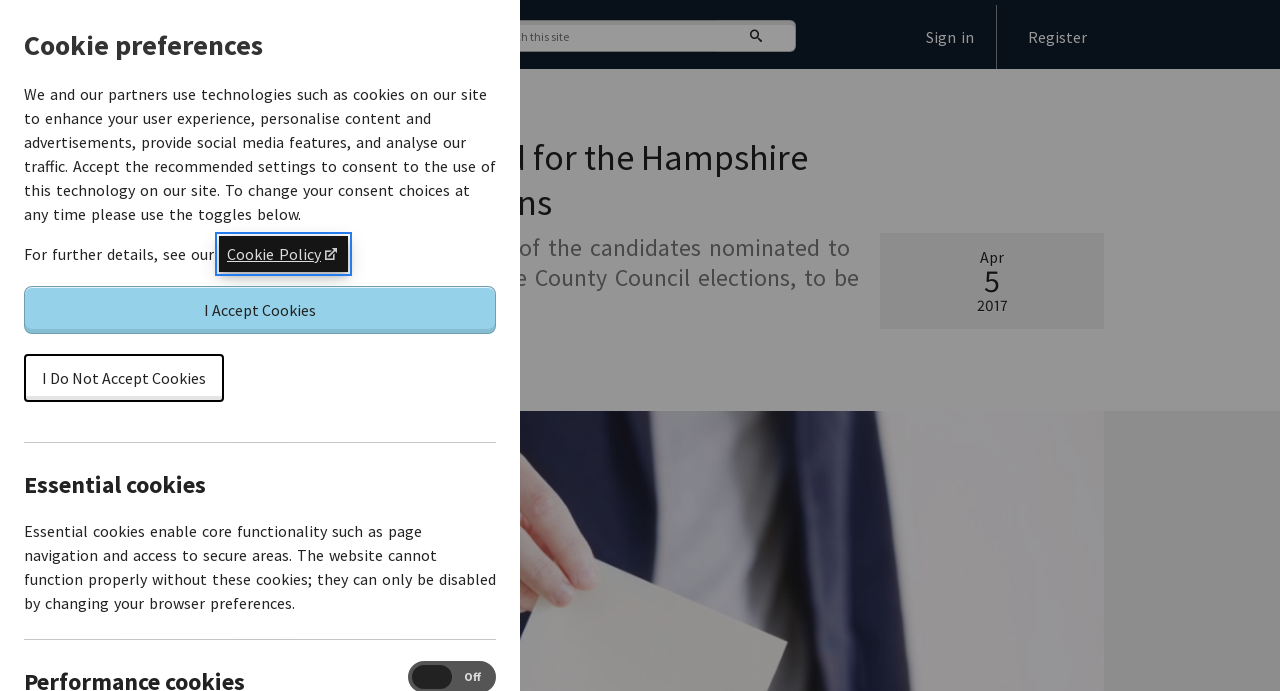Given the content of the image, can you provide a detailed answer to the question?
What is the month and year of the article's publication?

I found the answer by looking at the static text at the bottom of the main content area, which shows the month and year of the article's publication as Apr 2017.